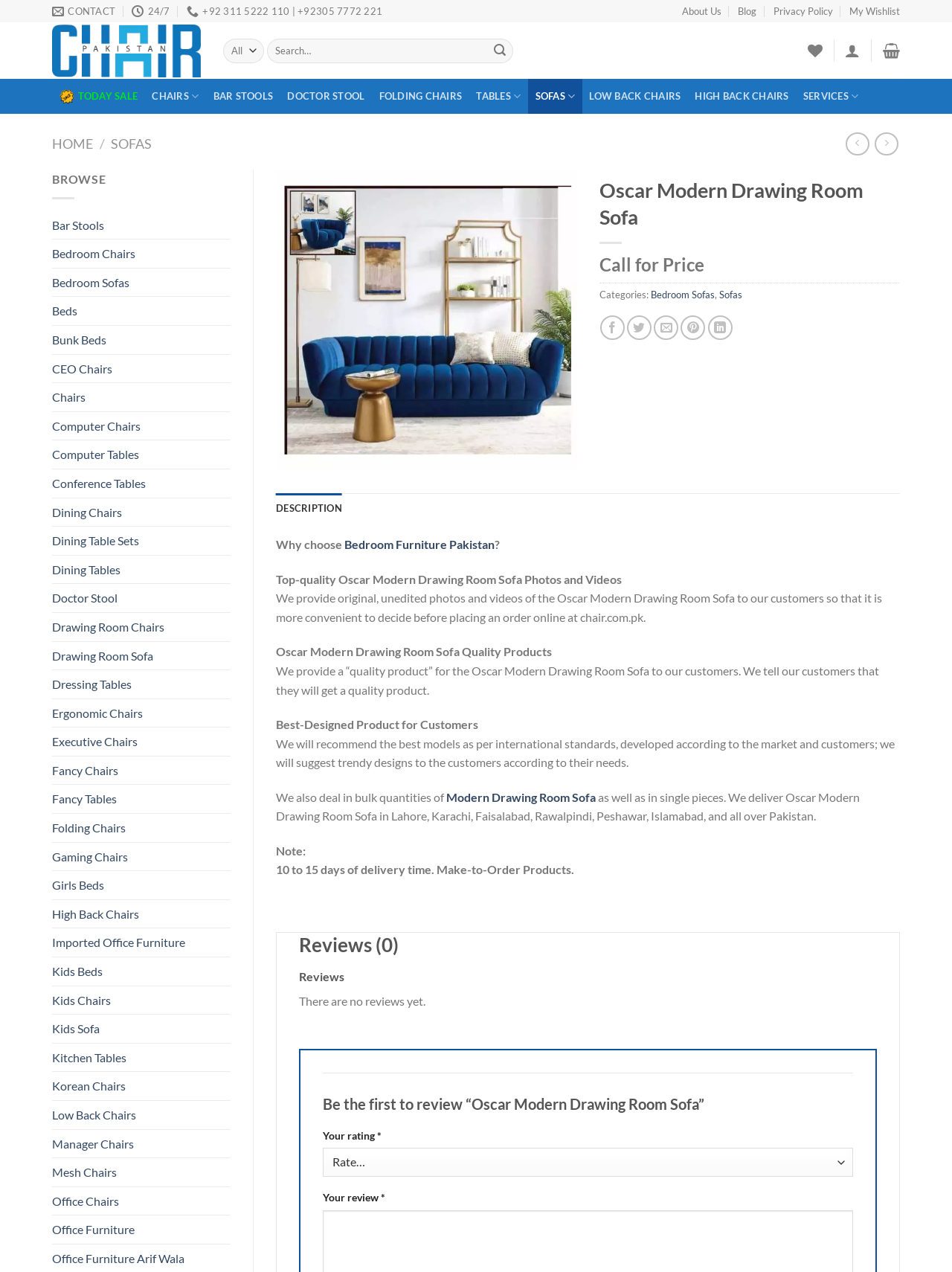Look at the image and write a detailed answer to the question: 
What is the name of the sofa on this webpage?

I found the answer by looking at the heading element on the webpage, which says 'Oscar Modern Drawing Room Sofa'. This is likely the name of the sofa being displayed on the webpage.